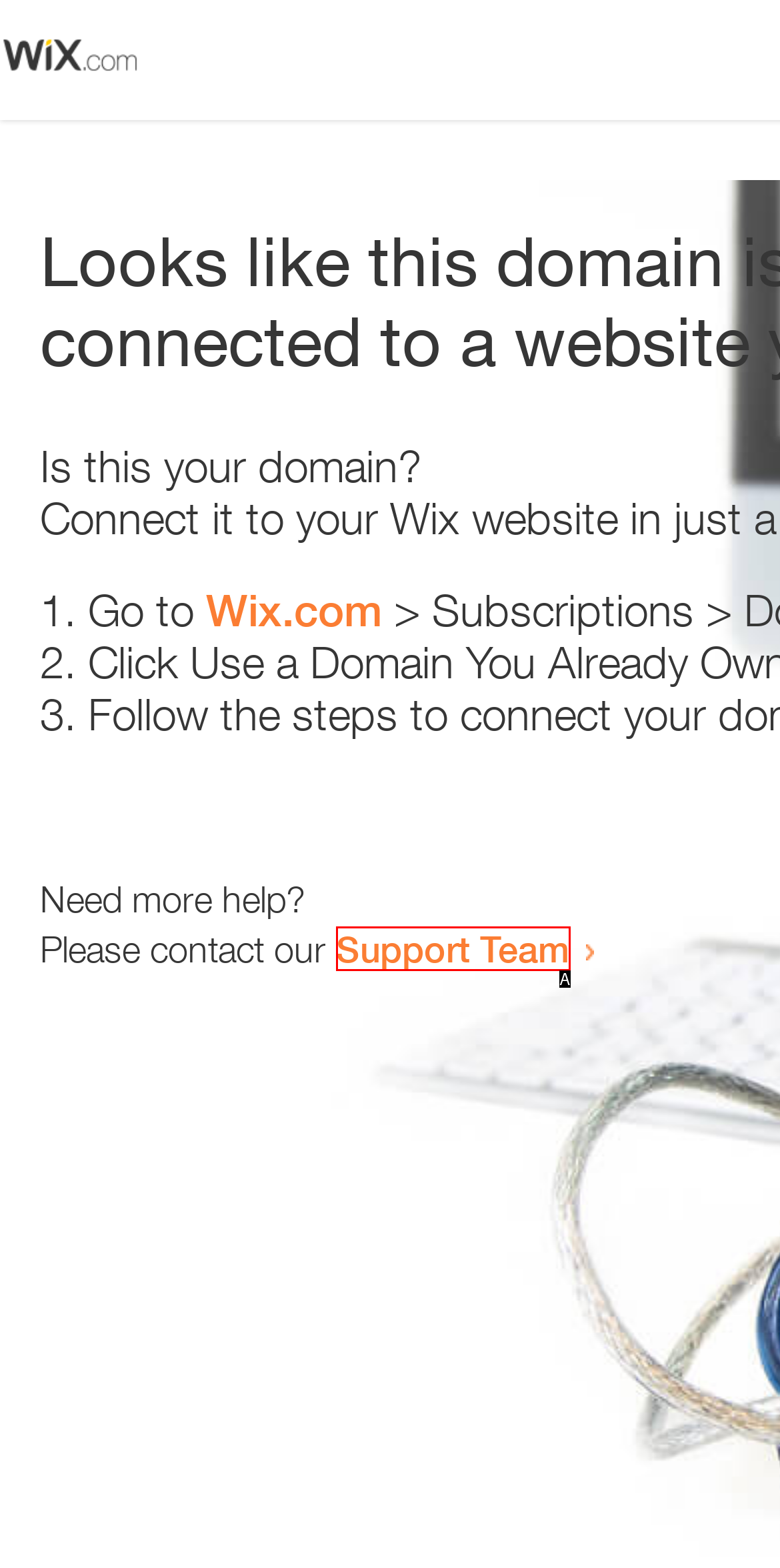From the description: Support Team, select the HTML element that fits best. Reply with the letter of the appropriate option.

A